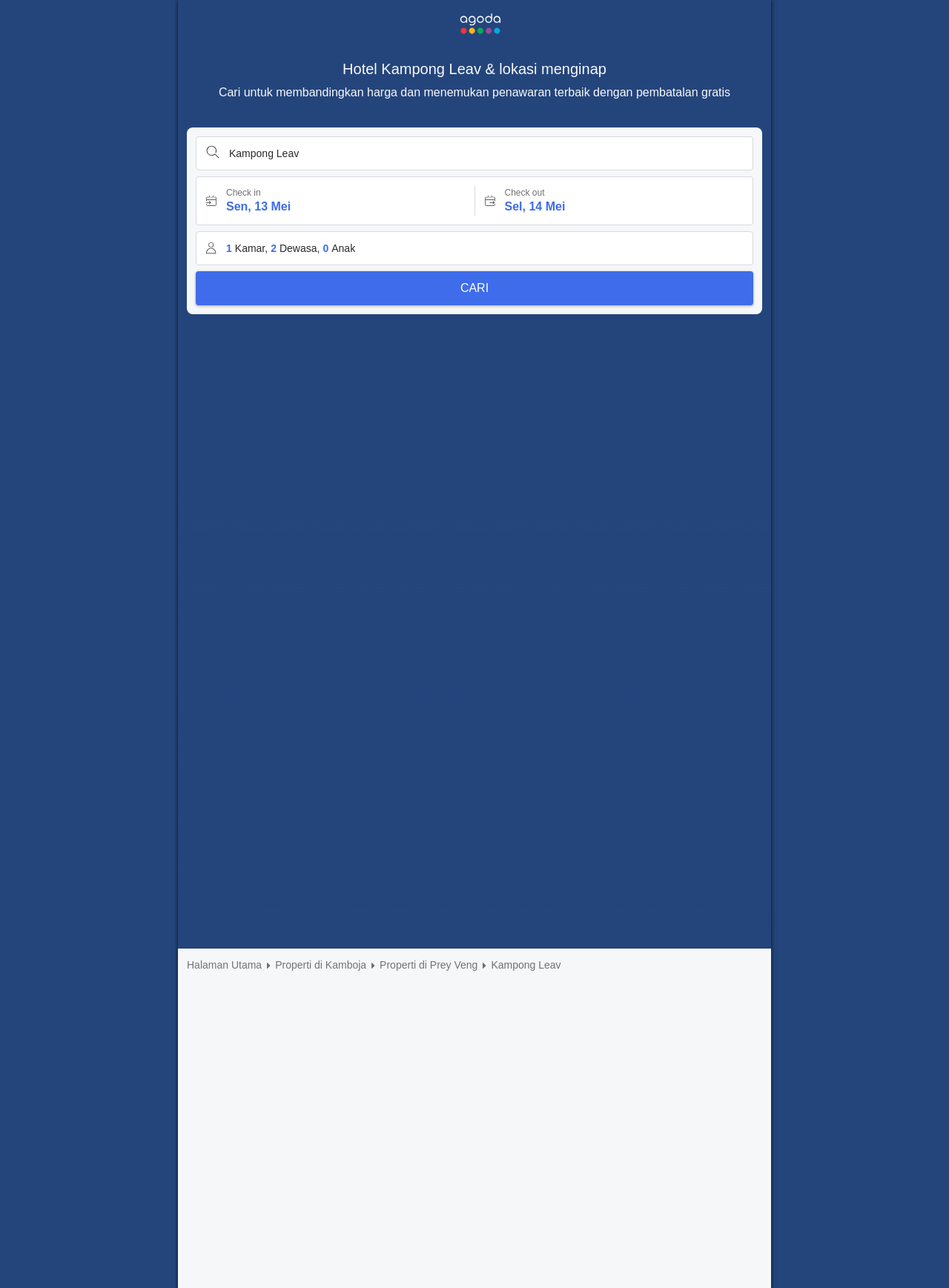Use a single word or phrase to answer the question: 
What is the current page about?

Hotels in Kampong Leav